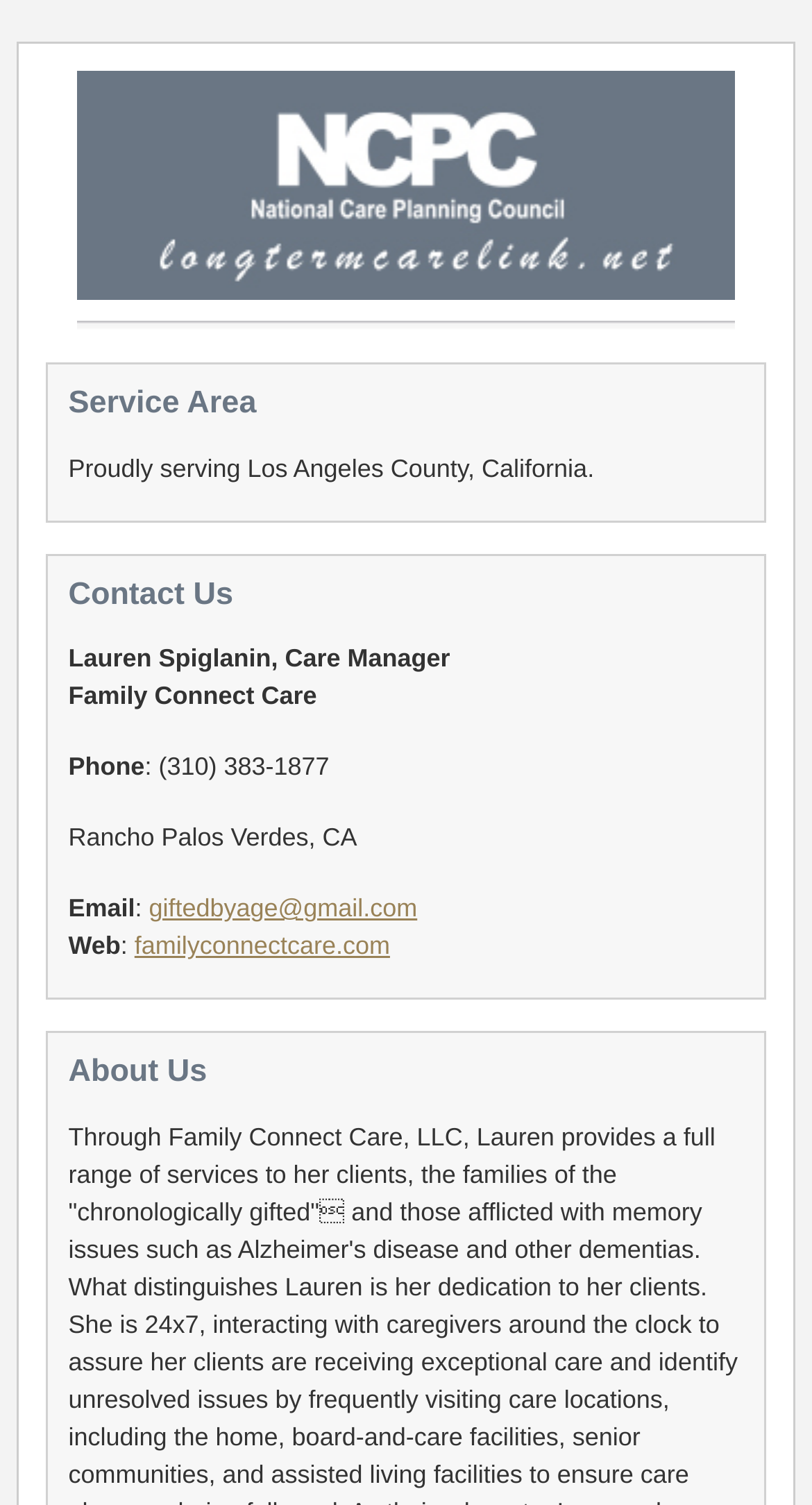Could you identify the text that serves as the heading for this webpage?

Family Connect Care